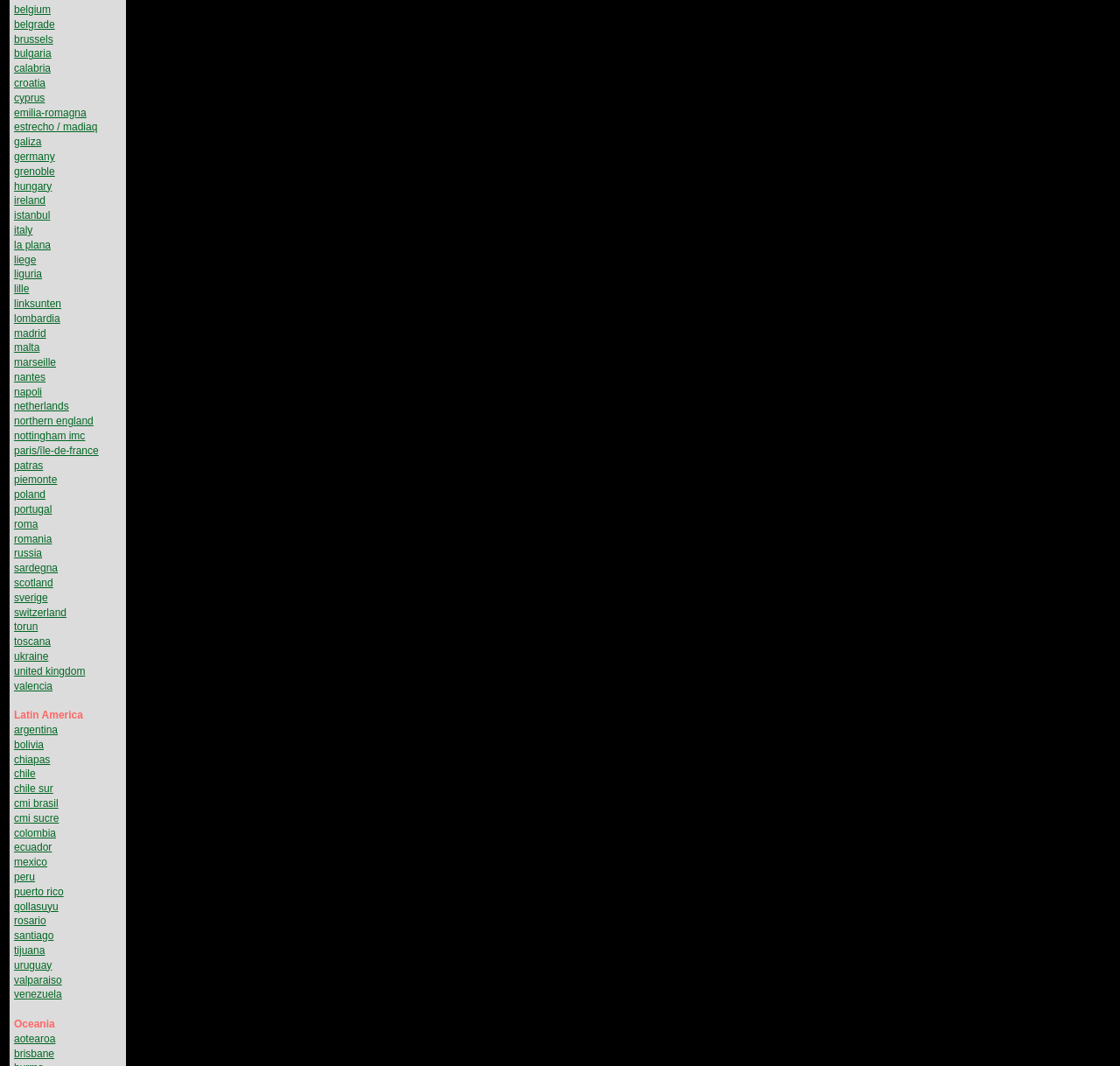Can you find the bounding box coordinates of the area I should click to execute the following instruction: "explore aotearoa"?

[0.012, 0.969, 0.05, 0.98]